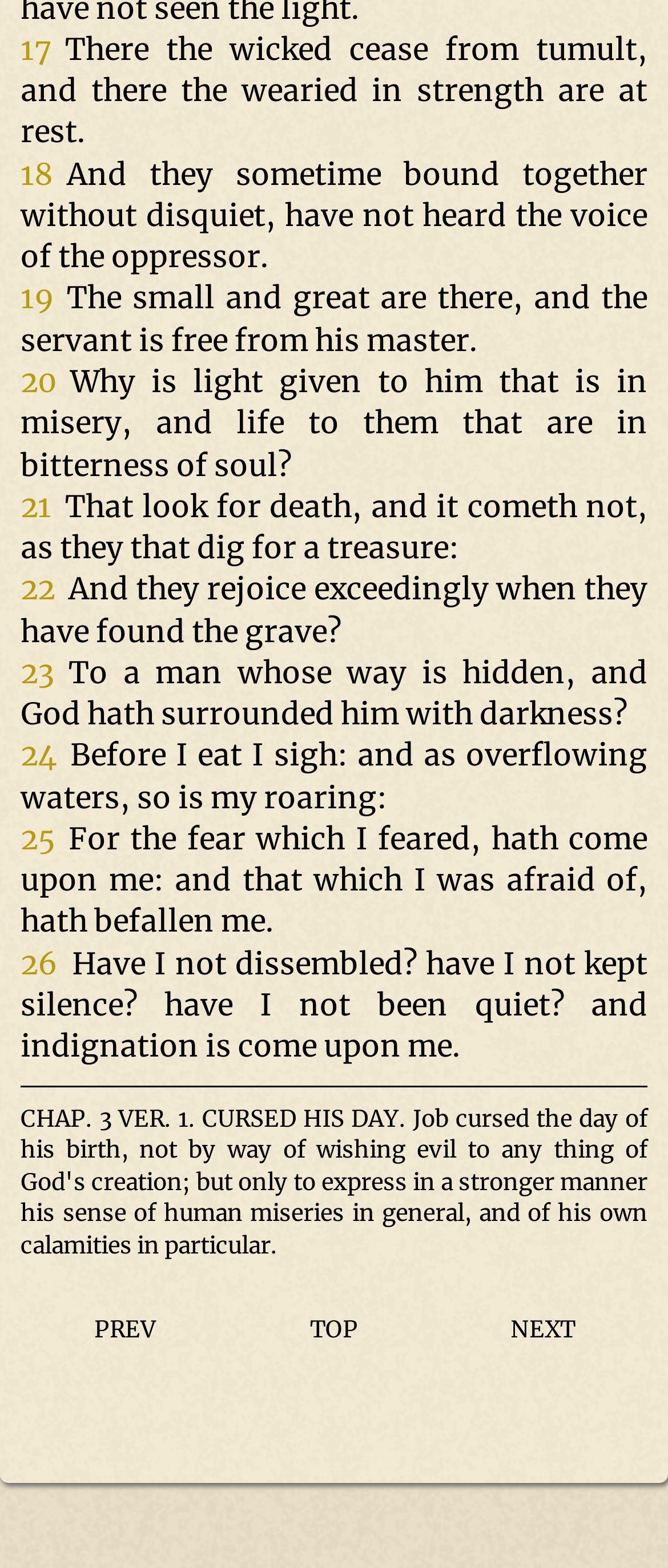Use a single word or phrase to answer the question: How many links are at the bottom of the page?

3